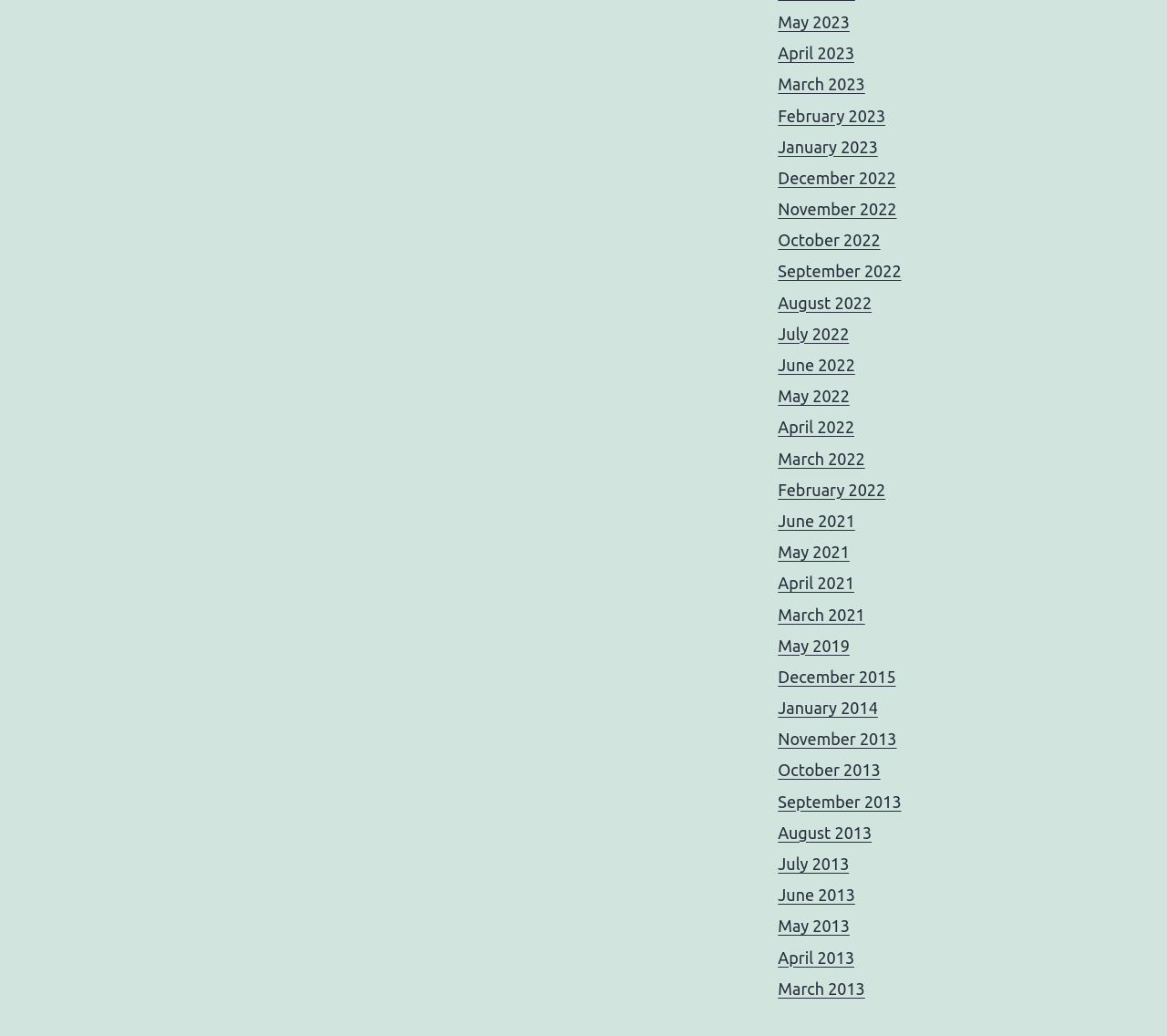What is the earliest year listed?
Provide a detailed and well-explained answer to the question.

By scanning the list of links, I can see that the earliest year listed is '2013', which appears in several links, such as 'May 2013', 'April 2013', and so on.